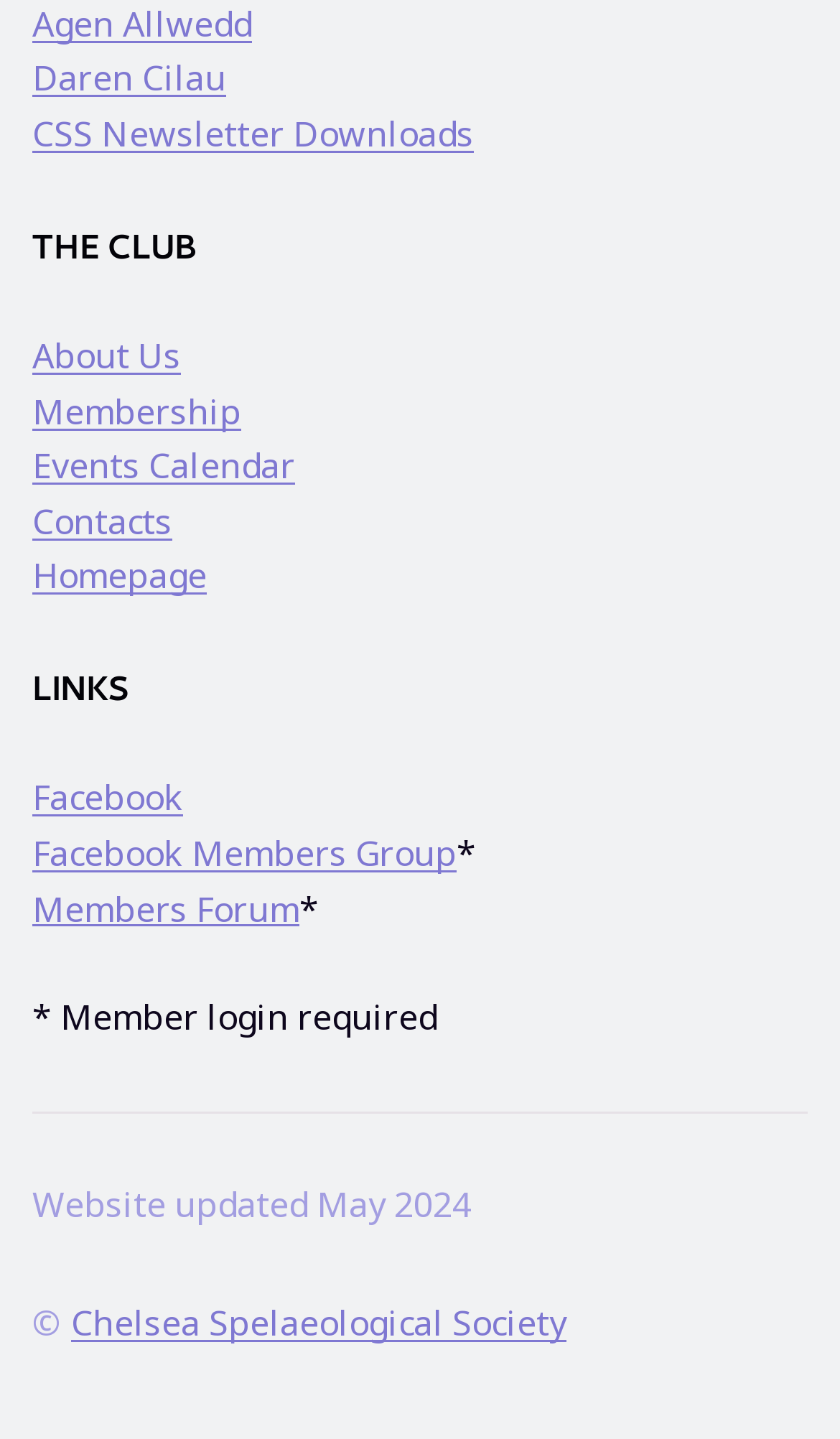Find the bounding box coordinates of the element I should click to carry out the following instruction: "Read more about marketing list".

None